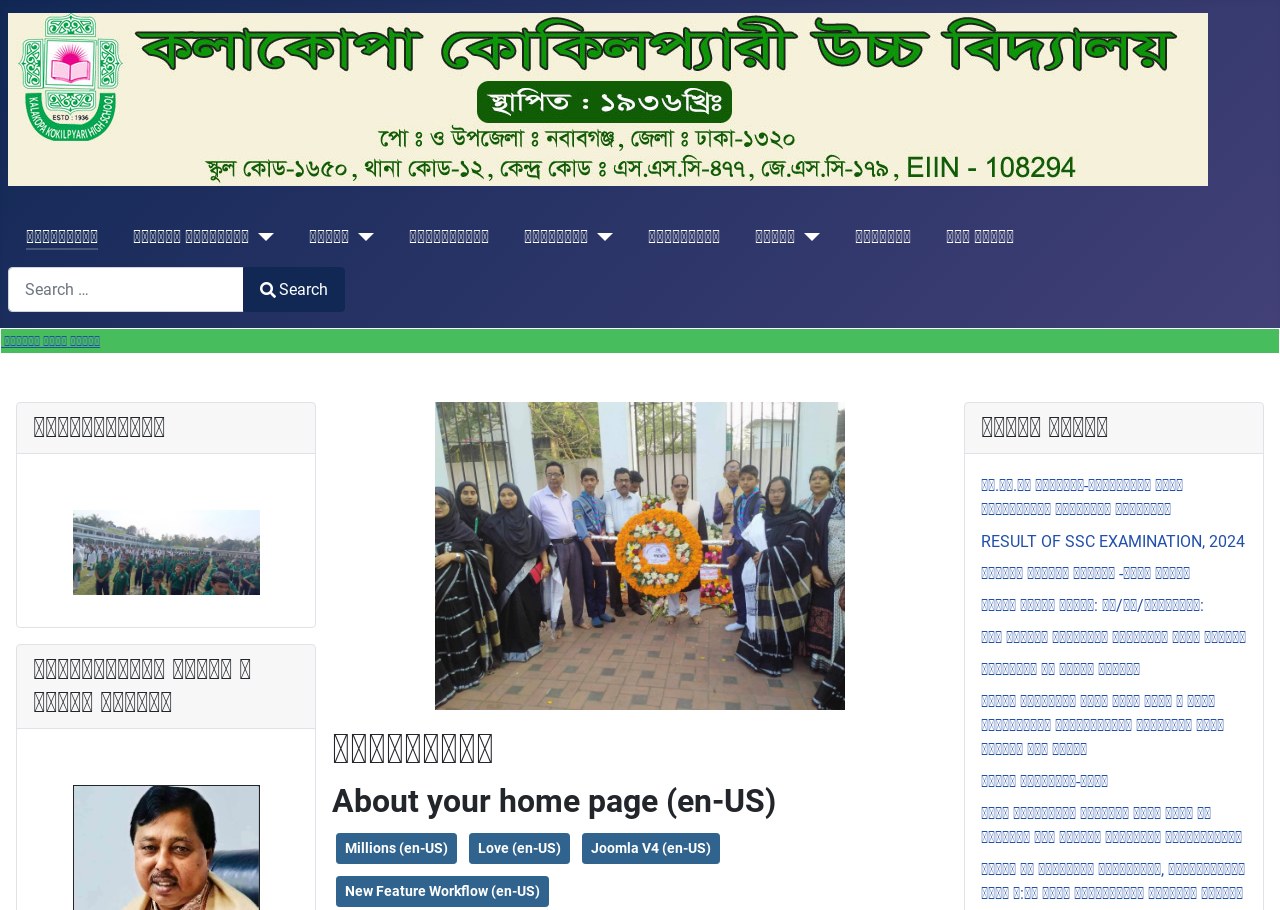Based on the image, please respond to the question with as much detail as possible:
What is the purpose of the search box?

The search box is located at the top right corner of the webpage, with a bounding box of [0.006, 0.293, 0.27, 0.343]. It has a placeholder text 'Search' and a button with the text 'Search'. The purpose of the search box is to allow users to search for specific content on the website.